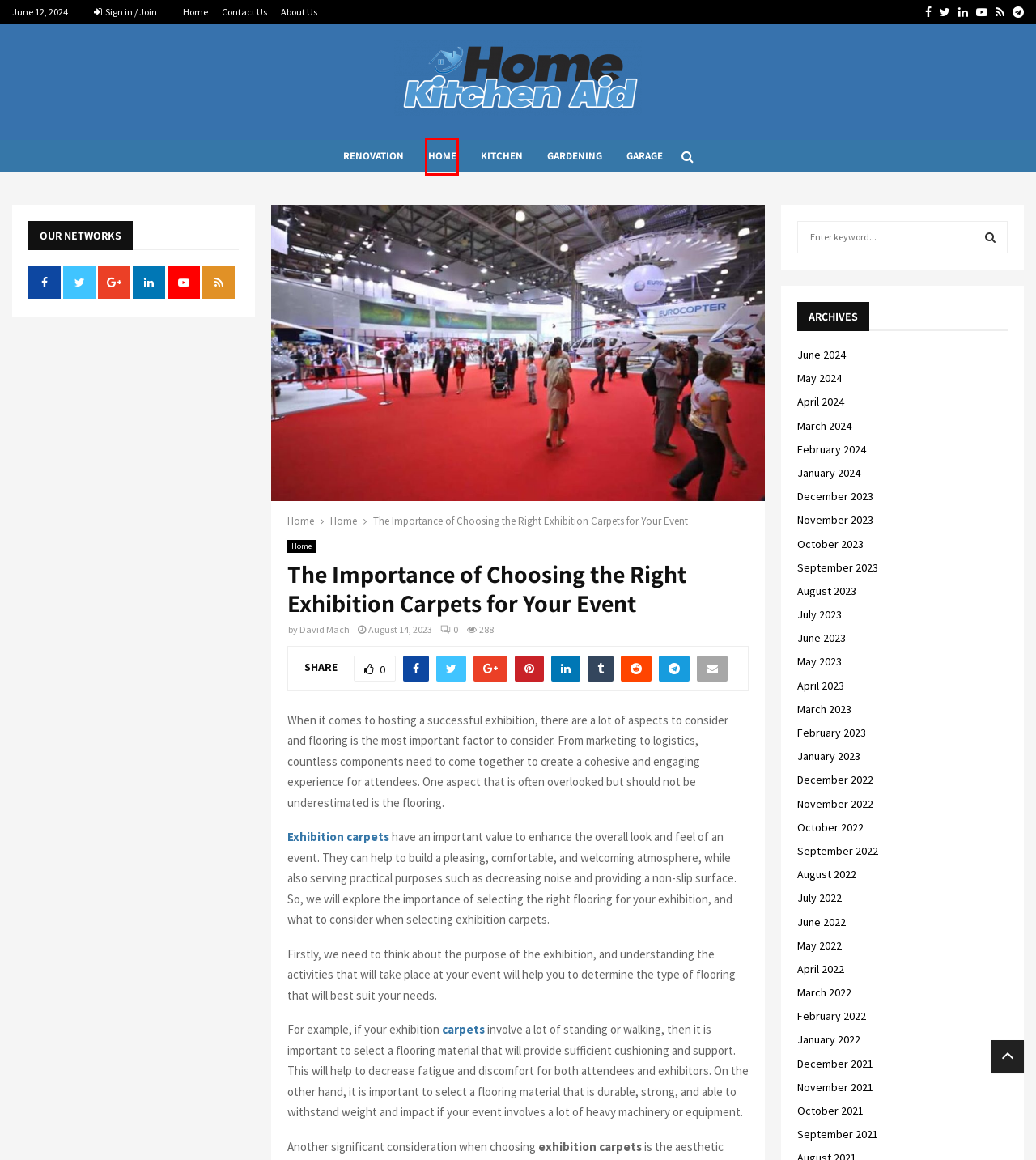You have a screenshot of a webpage with an element surrounded by a red bounding box. Choose the webpage description that best describes the new page after clicking the element inside the red bounding box. Here are the candidates:
A. November 2022 - Home Kitchen Aid
B. Home Archives - Home Kitchen Aid
C. February 2022 - Home Kitchen Aid
D. August 2022 - Home Kitchen Aid
E. September 2022 - Home Kitchen Aid
F. October 2023 - Home Kitchen Aid
G. January 2022 - Home Kitchen Aid
H. Contact Us - Home Kitchen Aid

B